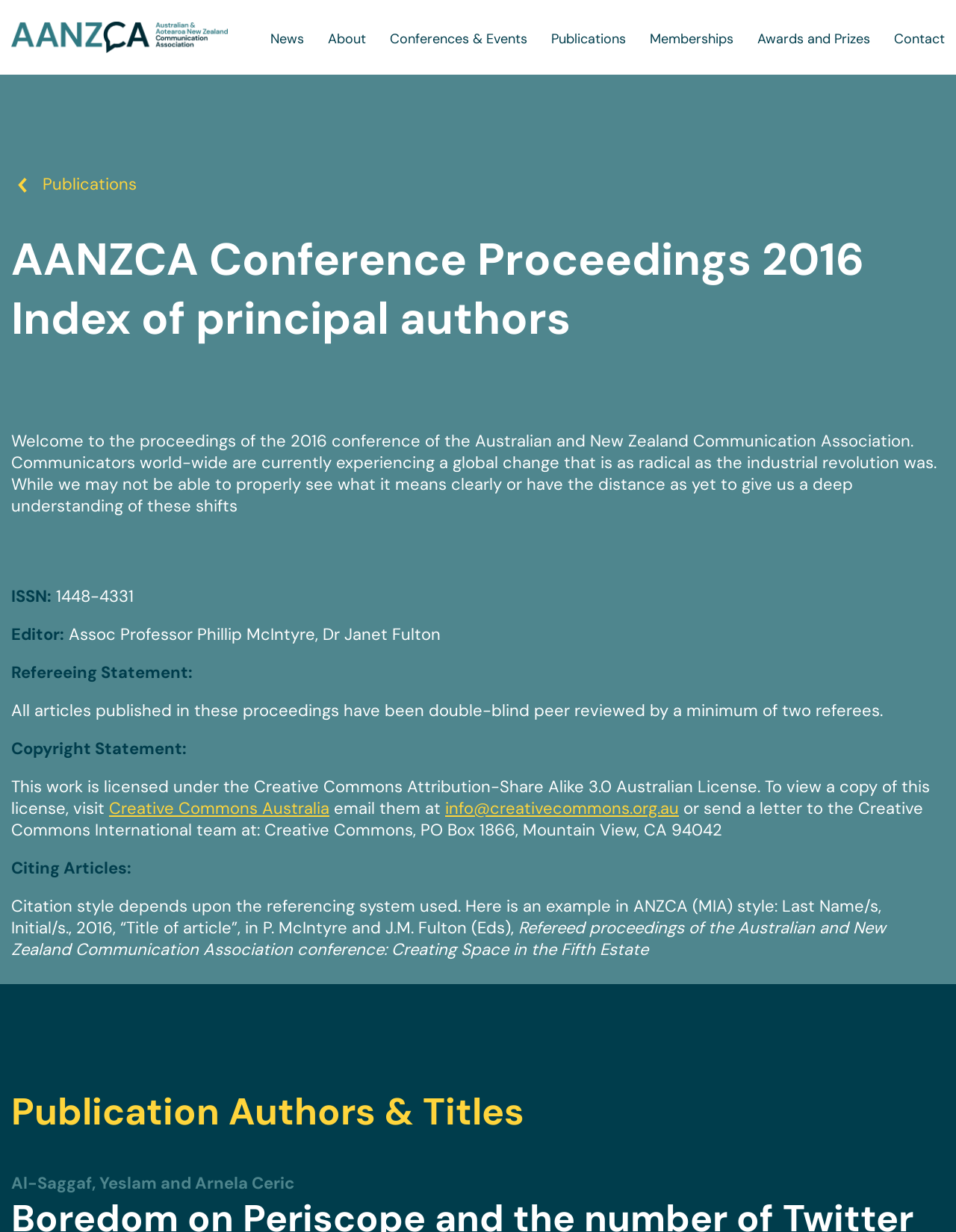What is the license under which the work is licensed?
Use the screenshot to answer the question with a single word or phrase.

Creative Commons Attribution-Share Alike 3.0 Australian License